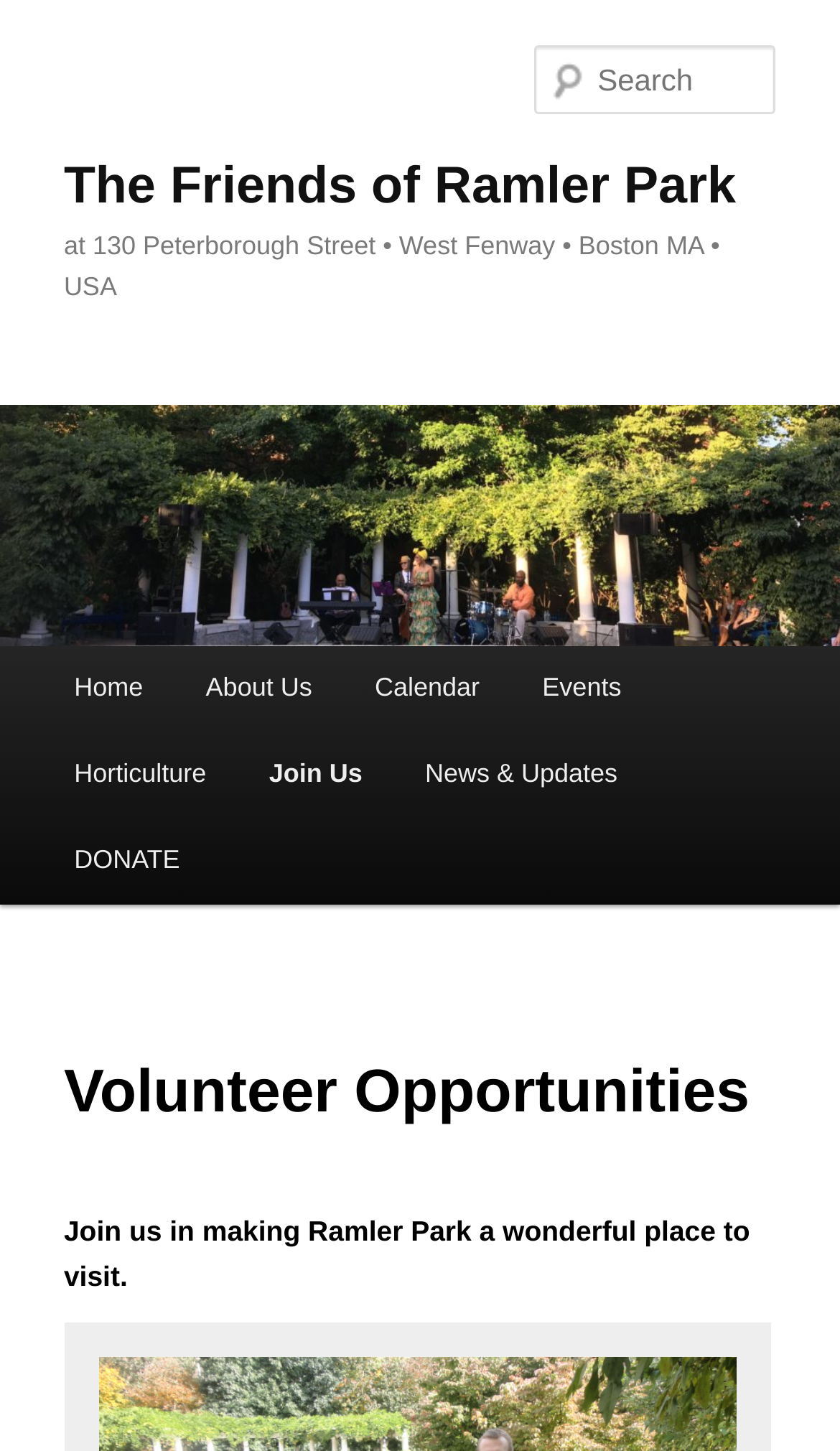Offer a detailed account of what is visible on the webpage.

The webpage is about volunteer opportunities with The Friends of Ramler Park. At the top left, there is a link to skip to the primary content. Below it, there is a heading with the organization's name, "The Friends of Ramler Park", which is also a link. To the right of this heading, there is a smaller heading with the organization's address.

Below the address, there is a large link with the organization's name and logo, which takes up the full width of the page. Above this link, there is a search box labeled "Search" on the right side of the page.

The main menu is located below the search box, with links to various pages such as "Home", "About Us", "Calendar", "Events", "Horticulture", "Join Us", "News & Updates", and "DONATE". The "DONATE" link is highlighted and has a heading above it that reads "Volunteer Opportunities".

Below the main menu, there is a heading that invites visitors to join in making Ramler Park a wonderful place to visit. Overall, the webpage has a simple and organized layout, with clear headings and concise text.